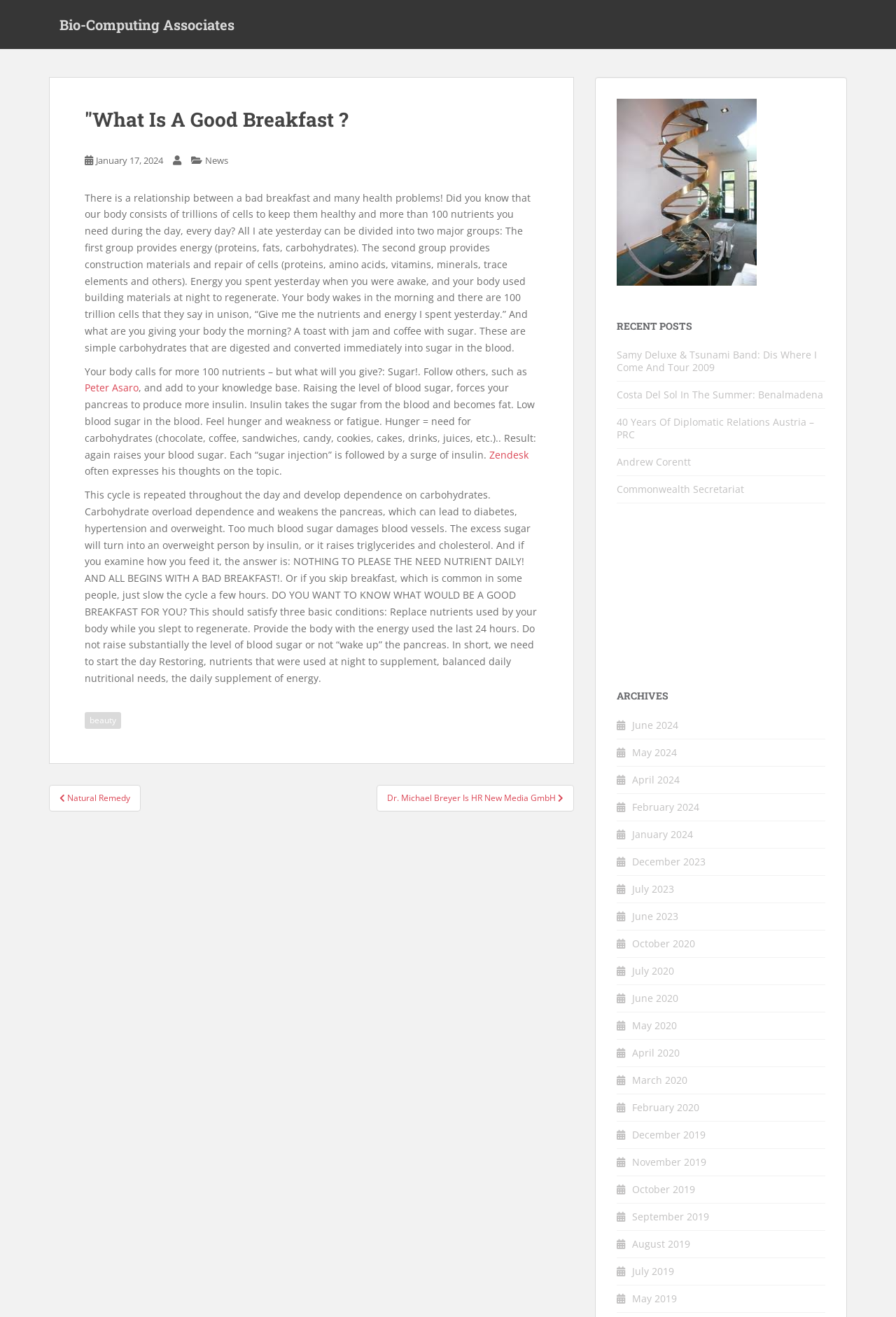Provide the bounding box coordinates for the UI element that is described by this text: "January 17, 2024January 17, 2024". The coordinates should be in the form of four float numbers between 0 and 1: [left, top, right, bottom].

[0.107, 0.117, 0.182, 0.126]